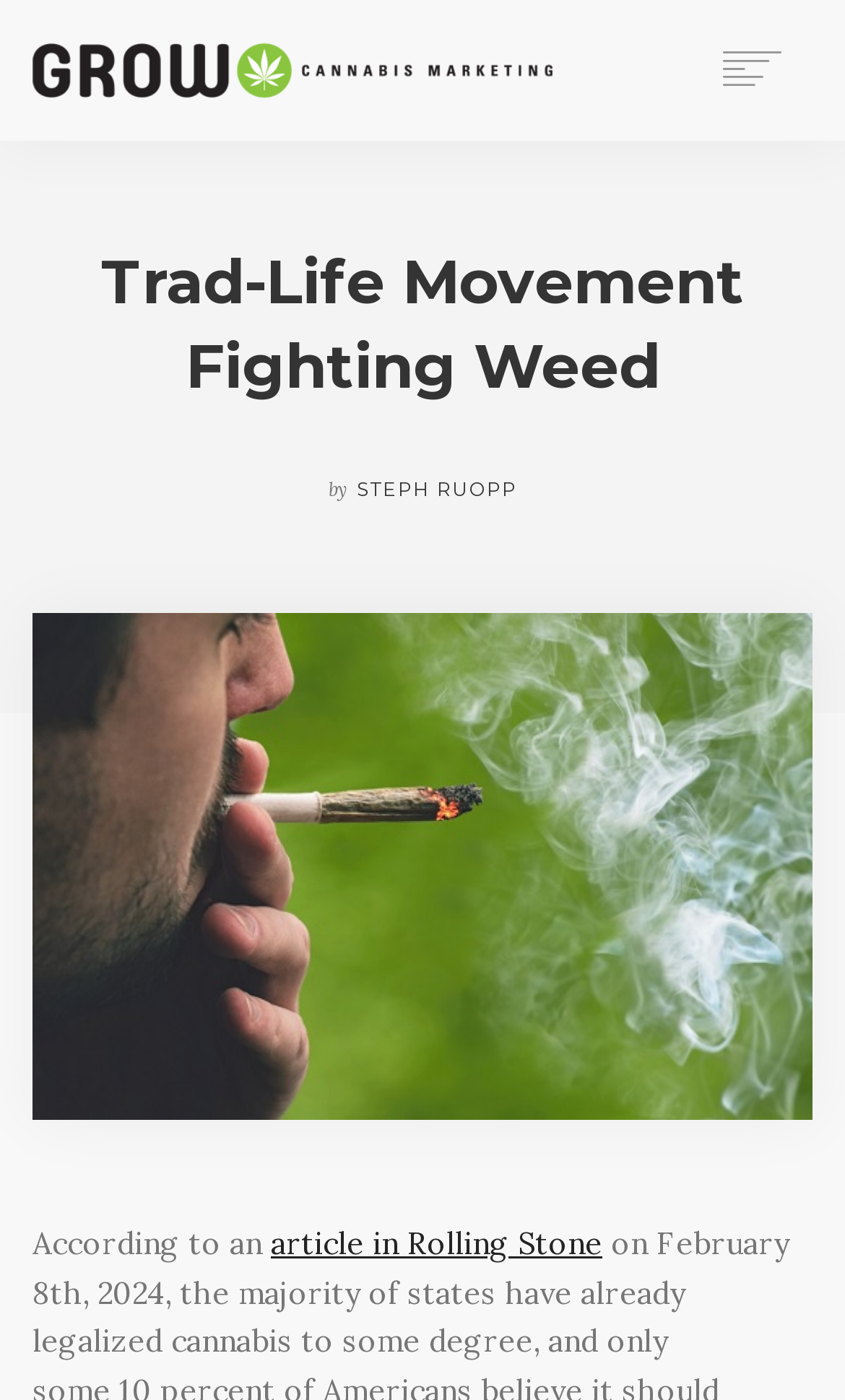What is the theme of the webpage?
Provide a short answer using one word or a brief phrase based on the image.

Cannabis